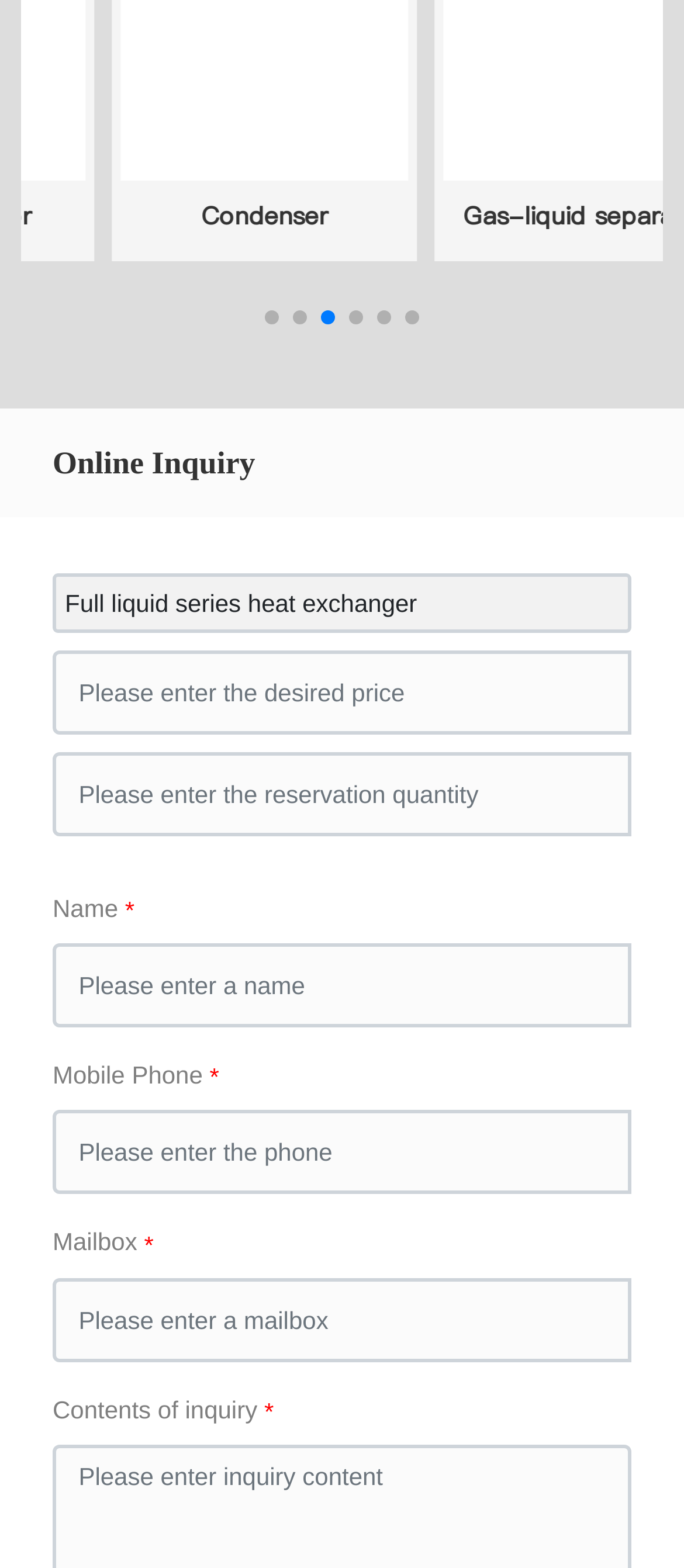Can you identify the bounding box coordinates of the clickable region needed to carry out this instruction: 'Enter the desired price'? The coordinates should be four float numbers within the range of 0 to 1, stated as [left, top, right, bottom].

[0.077, 0.388, 0.923, 0.441]